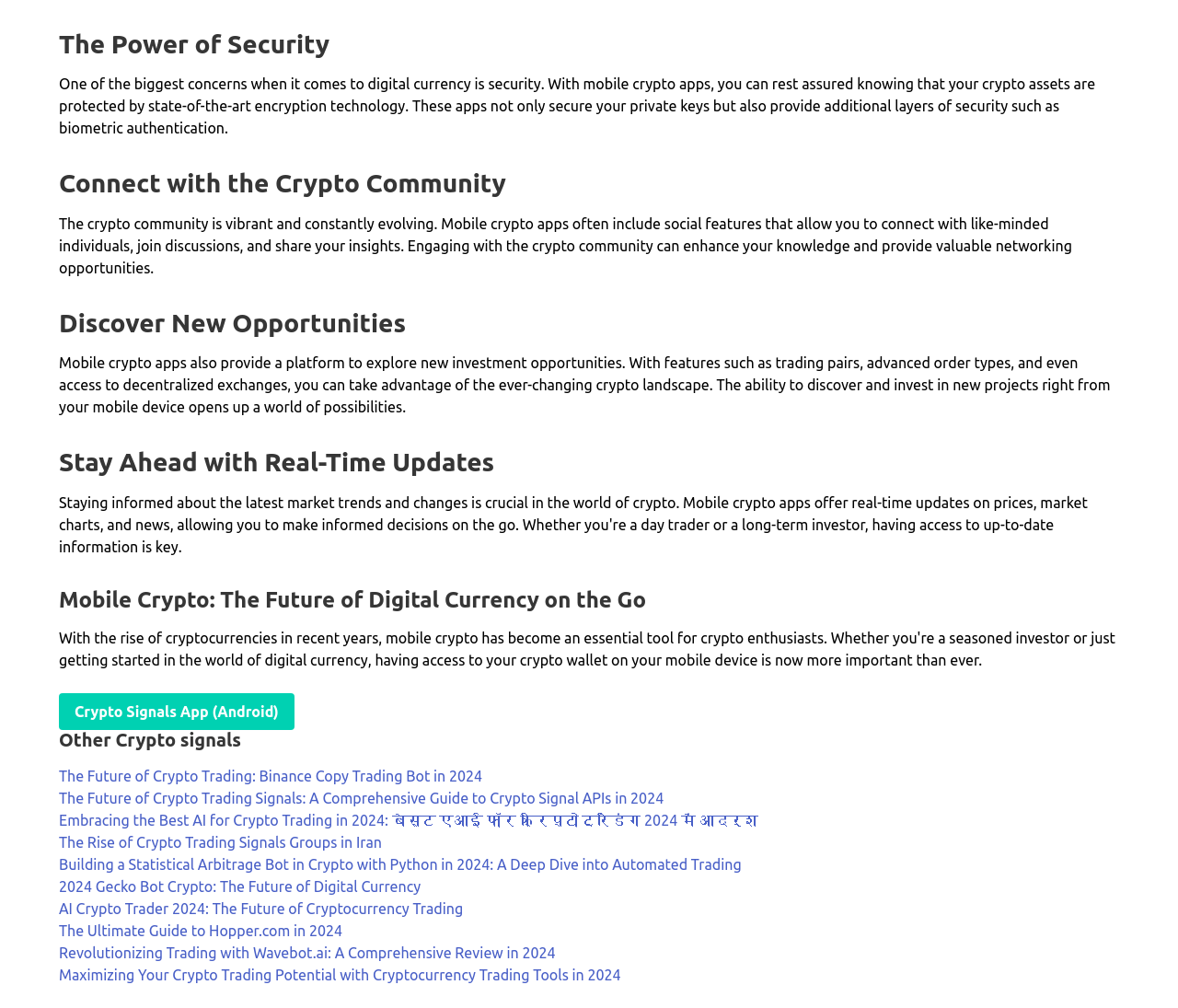Identify the bounding box coordinates of the clickable region to carry out the given instruction: "Click on 'Crypto Signals App (Android)'".

[0.05, 0.687, 0.25, 0.724]